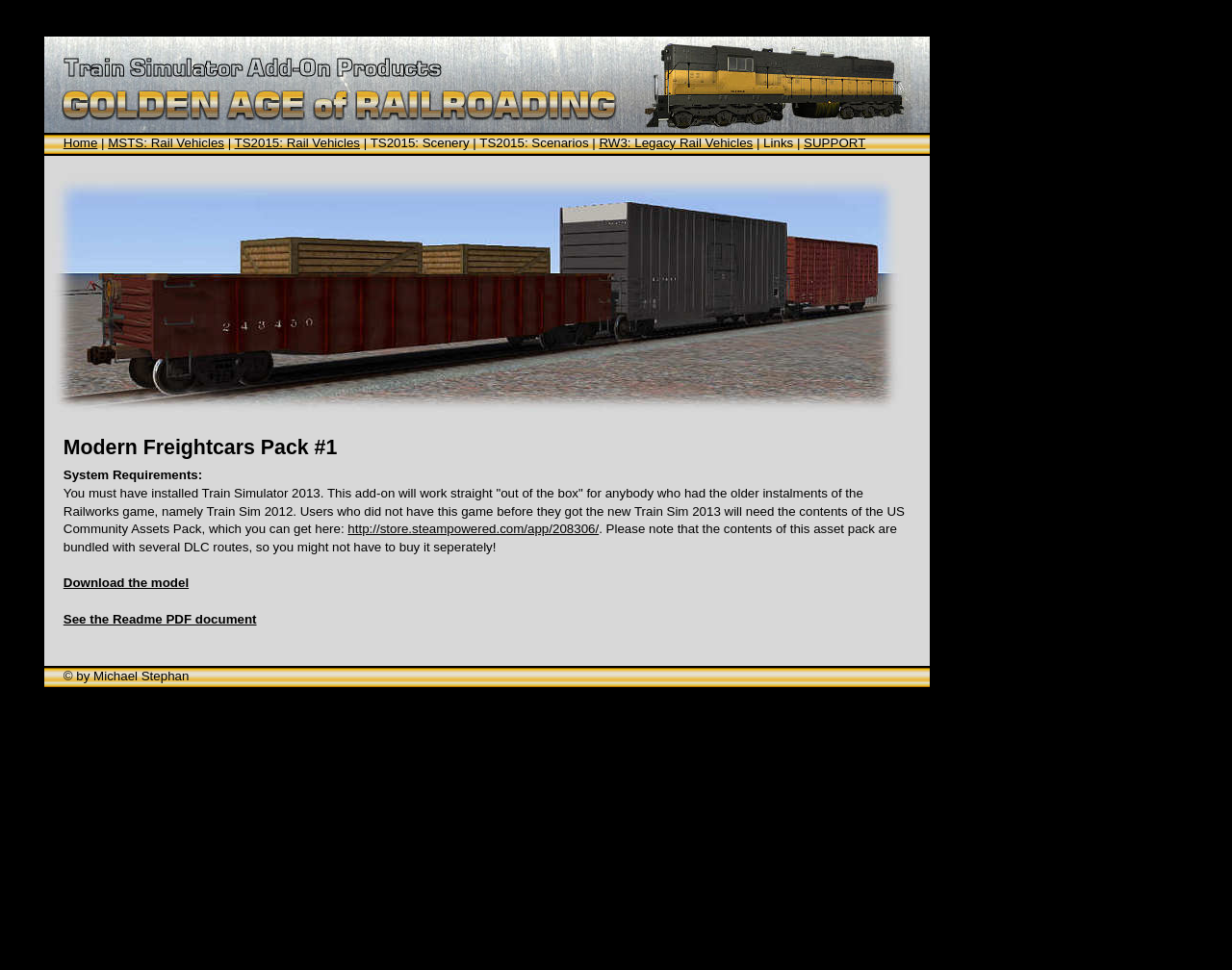Pinpoint the bounding box coordinates of the element you need to click to execute the following instruction: "Go to Home page". The bounding box should be represented by four float numbers between 0 and 1, in the format [left, top, right, bottom].

[0.051, 0.14, 0.079, 0.155]